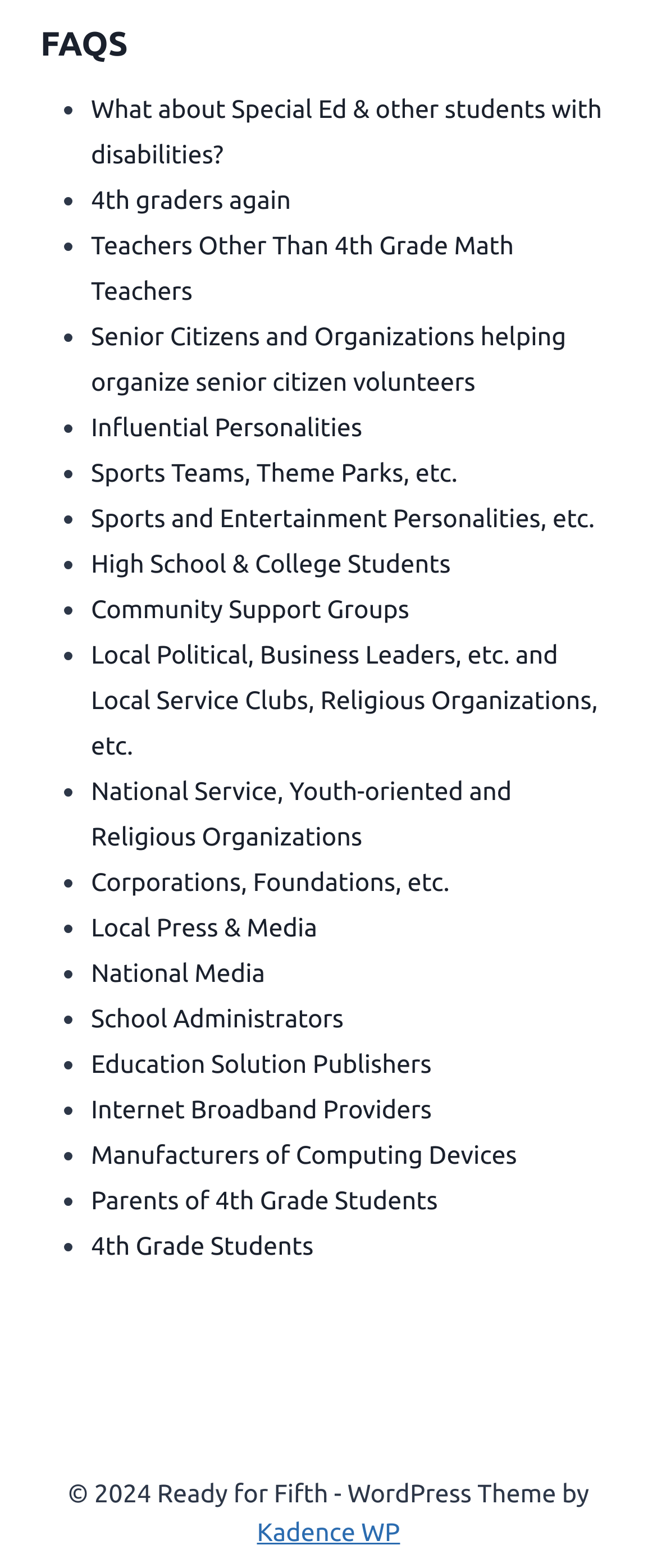For the given element description Corporations, Foundations, etc., determine the bounding box coordinates of the UI element. The coordinates should follow the format (top-left x, top-left y, bottom-right x, bottom-right y) and be within the range of 0 to 1.

[0.138, 0.553, 0.684, 0.571]